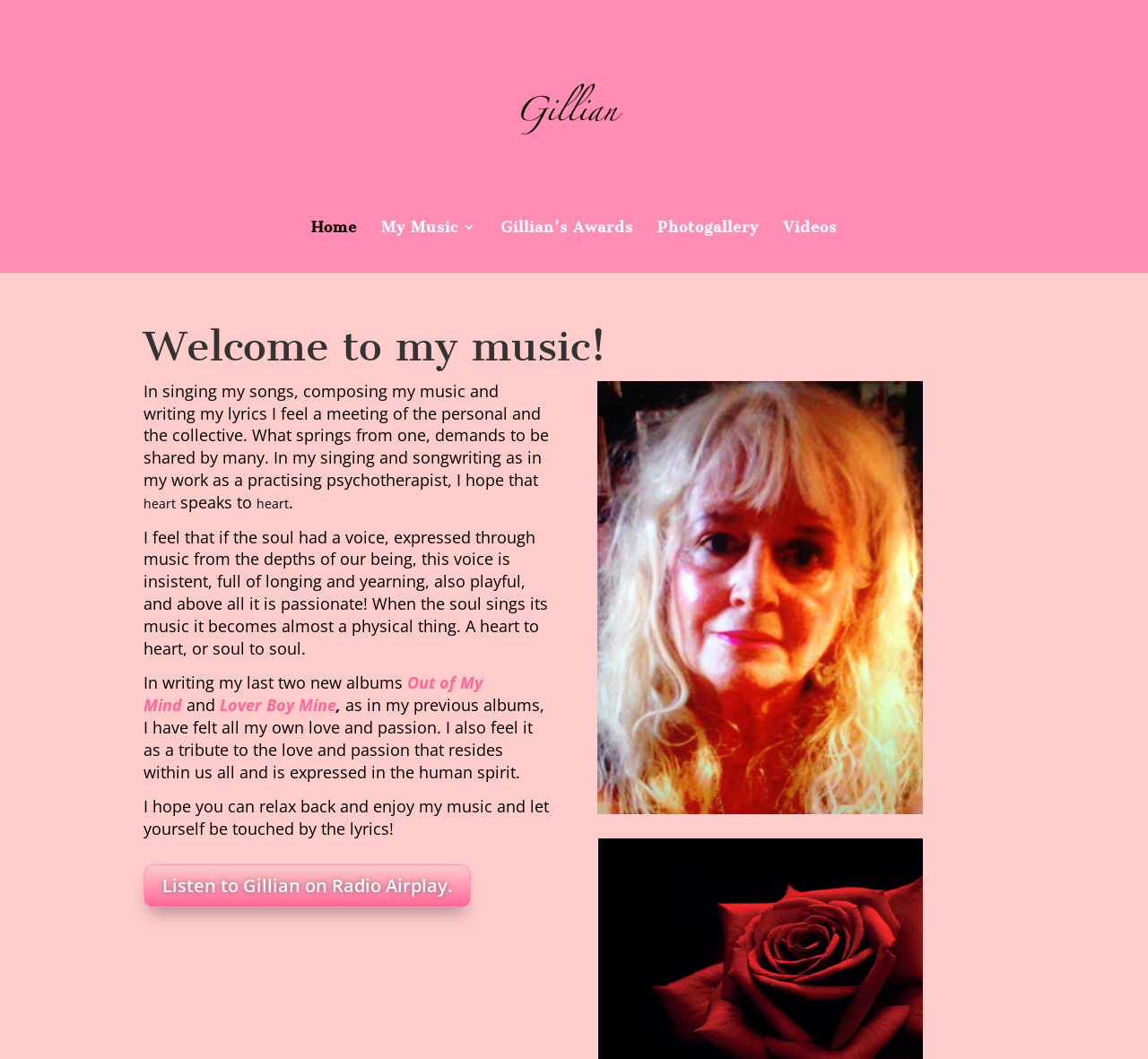Write a detailed summary of the webpage.

This webpage is about Gillian Patterson, a jazz musician, singer, songwriter, and writer. At the top, there is a prominent image of Gillian Patterson, accompanied by a link with her name. Below this, there is a navigation menu with five links: "Home", "My Music 3", "Gillian's Awards", "Photogallery", and "Videos", which are aligned horizontally and centered on the page.

The main content of the page is divided into two sections. The first section has a heading "Welcome to my music!" and a brief introduction to Gillian's music, where she expresses her passion for singing, composing, and writing lyrics. This section also includes a few short sentences that describe her music as a reflection of her personal and collective experiences.

The second section is a longer paragraph that describes Gillian's approach to music and songwriting. She explains that her music is a way to express the soul's voice, which is full of longing, yearning, and passion. This section also mentions her two latest albums, "Out of My Mind" and "Lover Boy Mine", with links to access them.

At the bottom of the page, there is a call to action, encouraging visitors to relax and enjoy her music, and a link to listen to her on Radio Airplay. Additionally, there is a smaller image on the right side of the page, which appears to be a logo or a graphic element.